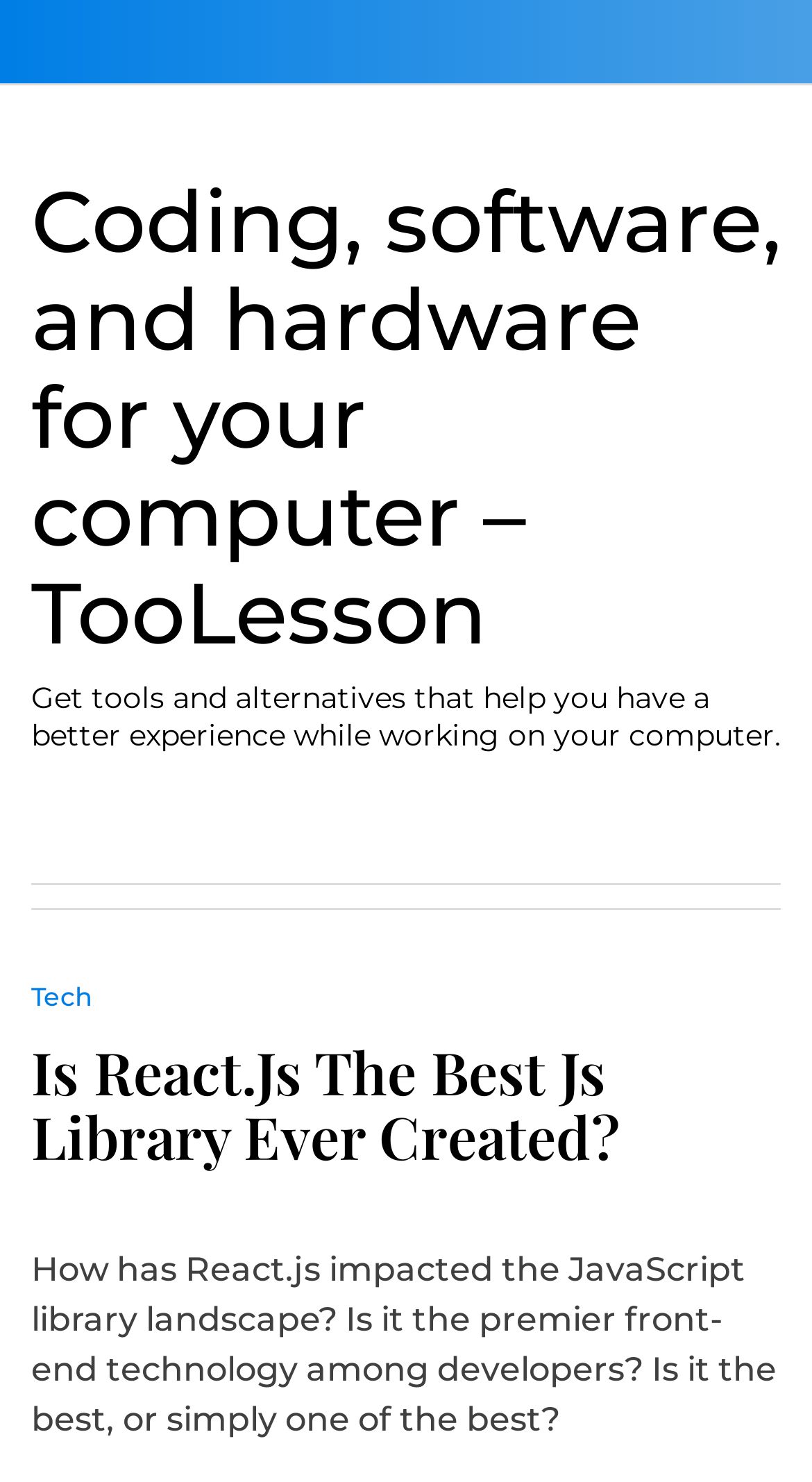Please specify the bounding box coordinates in the format (top-left x, top-left y, bottom-right x, bottom-right y), with all values as floating point numbers between 0 and 1. Identify the bounding box of the UI element described by: Submit Appointment Request

None